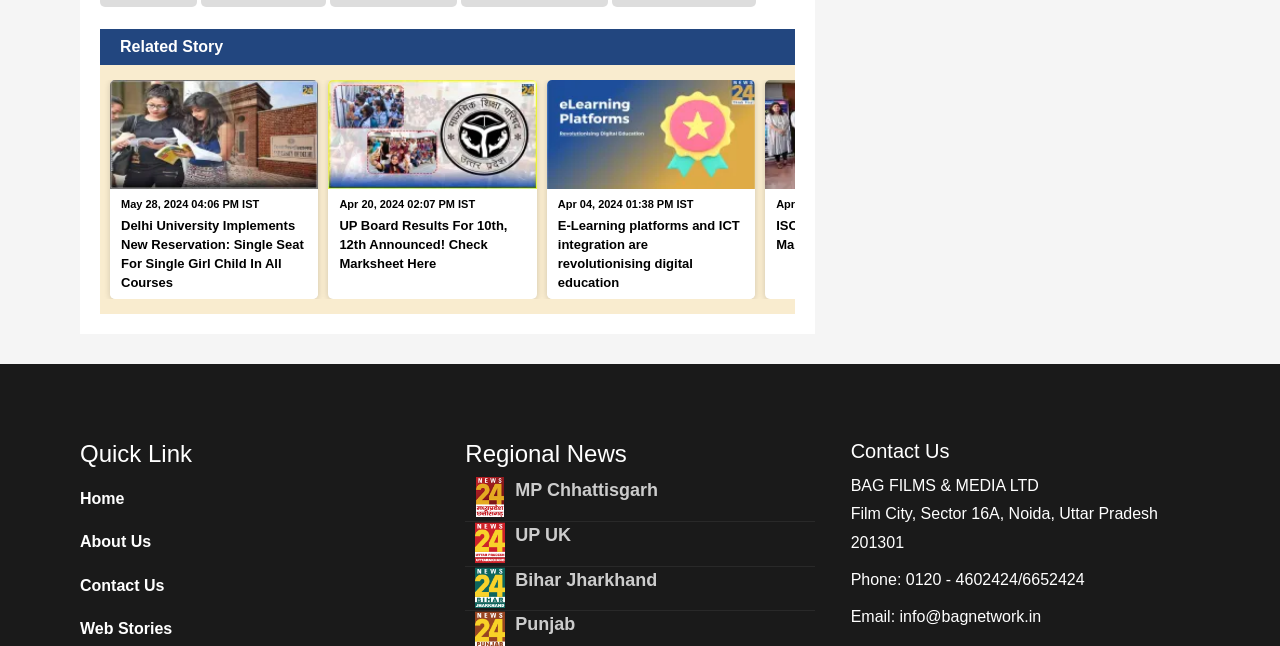Please answer the following question as detailed as possible based on the image: 
How many regions are listed under the 'Regional News' heading?

The 'Regional News' heading has four regions listed underneath it, which are 'MP Chhattisgarh', 'UP UK', 'Bihar Jharkhand', and 'Punjab'. Therefore, there are four regions listed under the 'Regional News' heading.